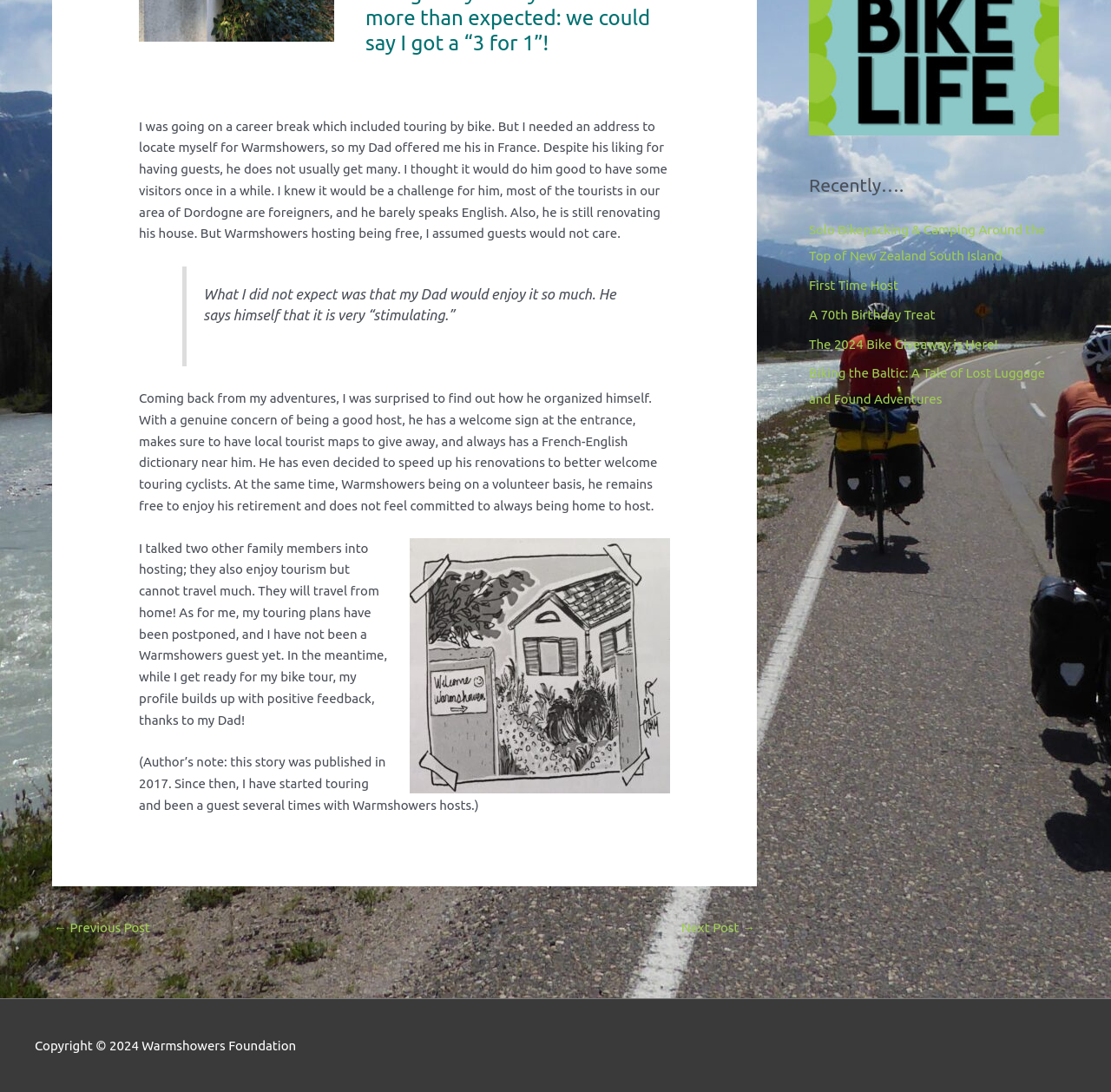Locate the bounding box of the user interface element based on this description: "← Previous Post".

[0.048, 0.837, 0.135, 0.865]